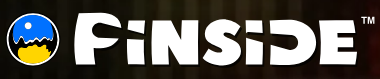Examine the screenshot and answer the question in as much detail as possible: What is unique about the letters 'P' and 'S' in the logo?

The letters 'P' and 'S' in the logo are uniquely styled to stand out, reinforcing the brand's identity and making the logo more distinctive.